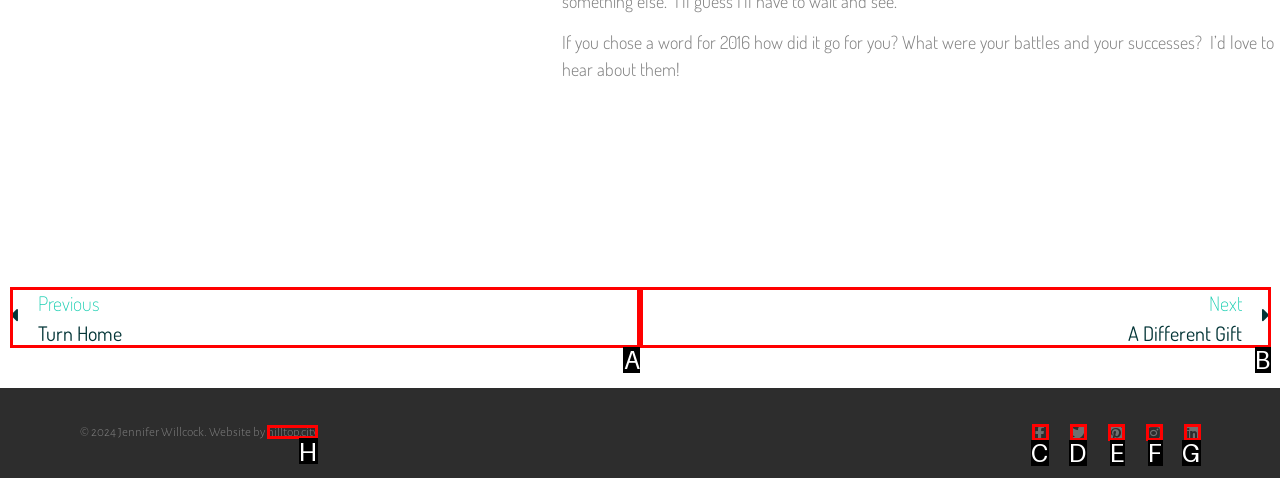Select the HTML element that needs to be clicked to perform the task: Visit the 'hilltop.city' website. Reply with the letter of the chosen option.

H